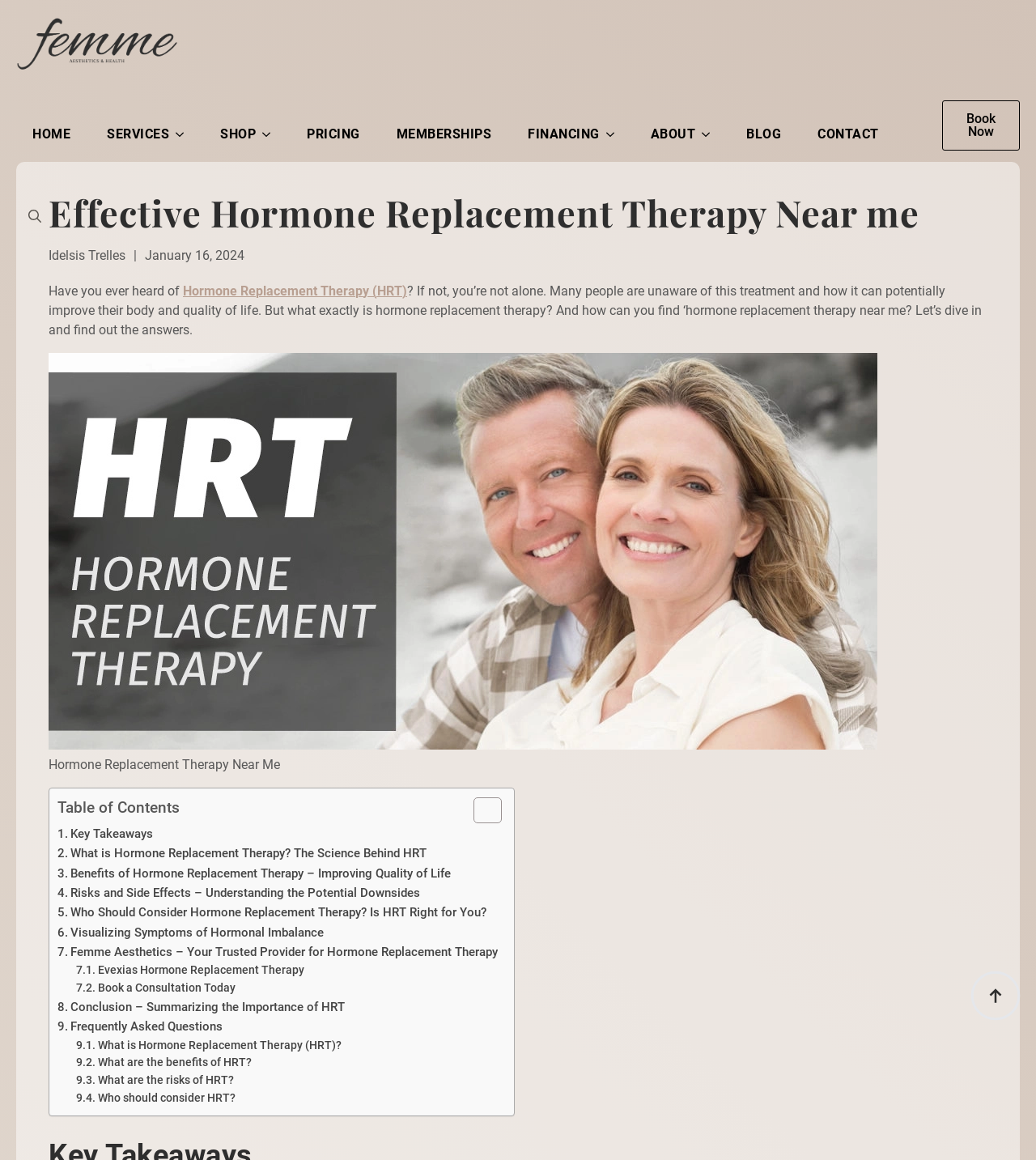Provide a thorough description of the webpage you see.

This webpage is about hormone replacement therapy (HRT), its benefits, risks, and how to find top local providers. At the top left corner, there is a logo of Femme Aesthetics, which is a link to the homepage. Next to the logo, there is a navigation menu with links to different sections of the website, including HOME, SERVICES, SHOP, PRICING, MEMBERSHIPS, FINANCING, ABOUT, BLOG, and CONTACT.

Below the navigation menu, there is a heading that reads "Effective Hormone Replacement Therapy Near me." Underneath the heading, there is a brief introduction to HRT, followed by a link to "Book Now." The introduction is accompanied by a figure with an image related to HRT and a caption that reads "Hormone Replacement Therapy Near Me."

The main content of the webpage is divided into sections, each with a heading and a link to a specific topic related to HRT. The sections include "Key Takeaways," "What is Hormone Replacement Therapy? The Science Behind HRT," "Benefits of Hormone Replacement Therapy – Improving Quality of Life," "Risks and Side Effects – Understanding the Potential Downsides," and others. Each section has a brief summary and a link to read more.

On the right side of the webpage, there is a table of contents that lists all the sections and allows users to navigate to a specific topic quickly. At the bottom of the webpage, there is a button that reads "Back to top," which allows users to scroll back to the top of the page quickly.

Throughout the webpage, there are several images and figures related to HRT, as well as links to other relevant resources, such as Evexias Hormone Replacement Therapy and Femme Aesthetics. The webpage also has a search function at the top right corner, which allows users to search for specific topics or keywords.